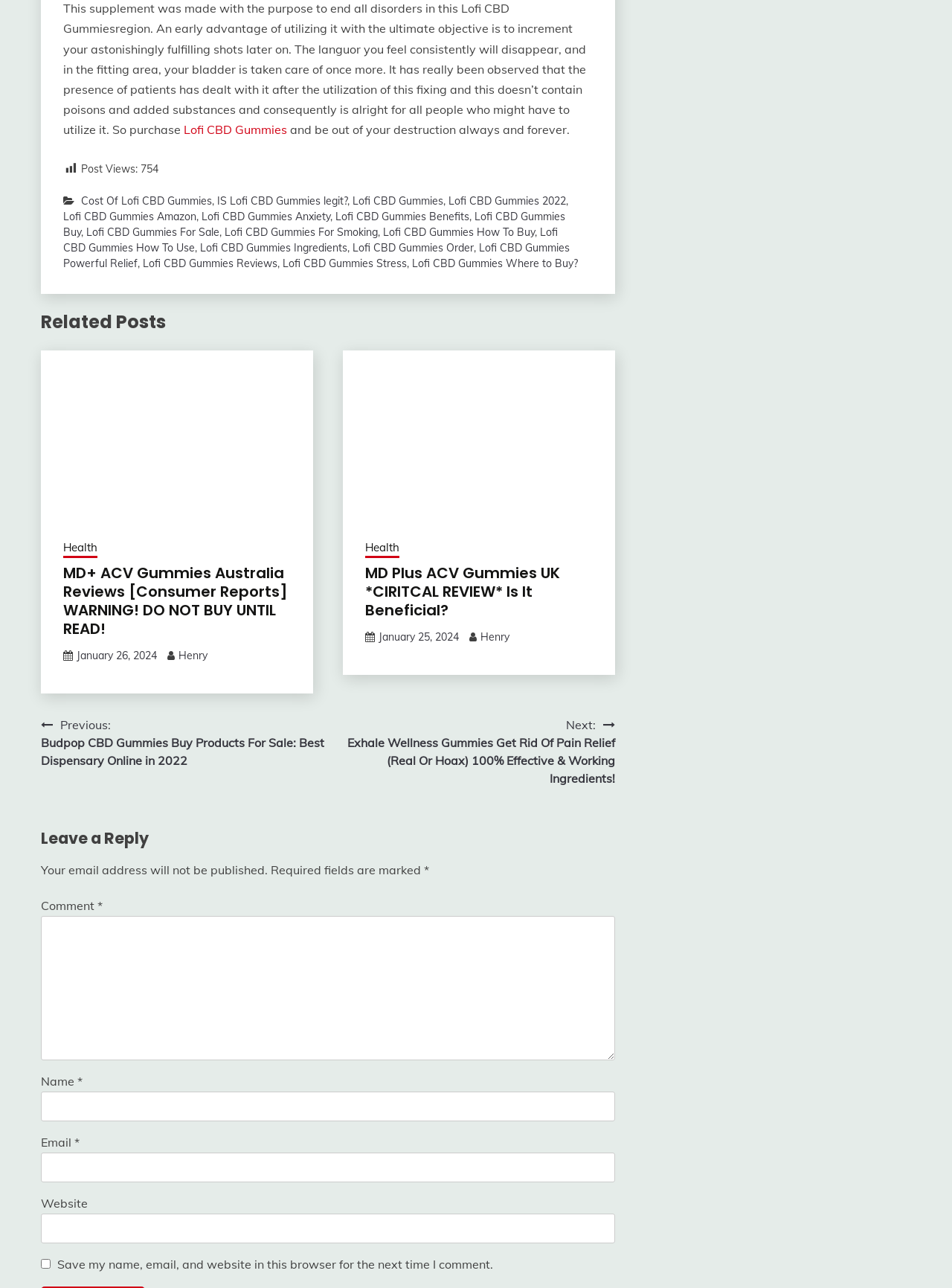Answer briefly with one word or phrase:
What is the date of the MD+ ACV Gummies Australia Reviews post?

January 26, 2024